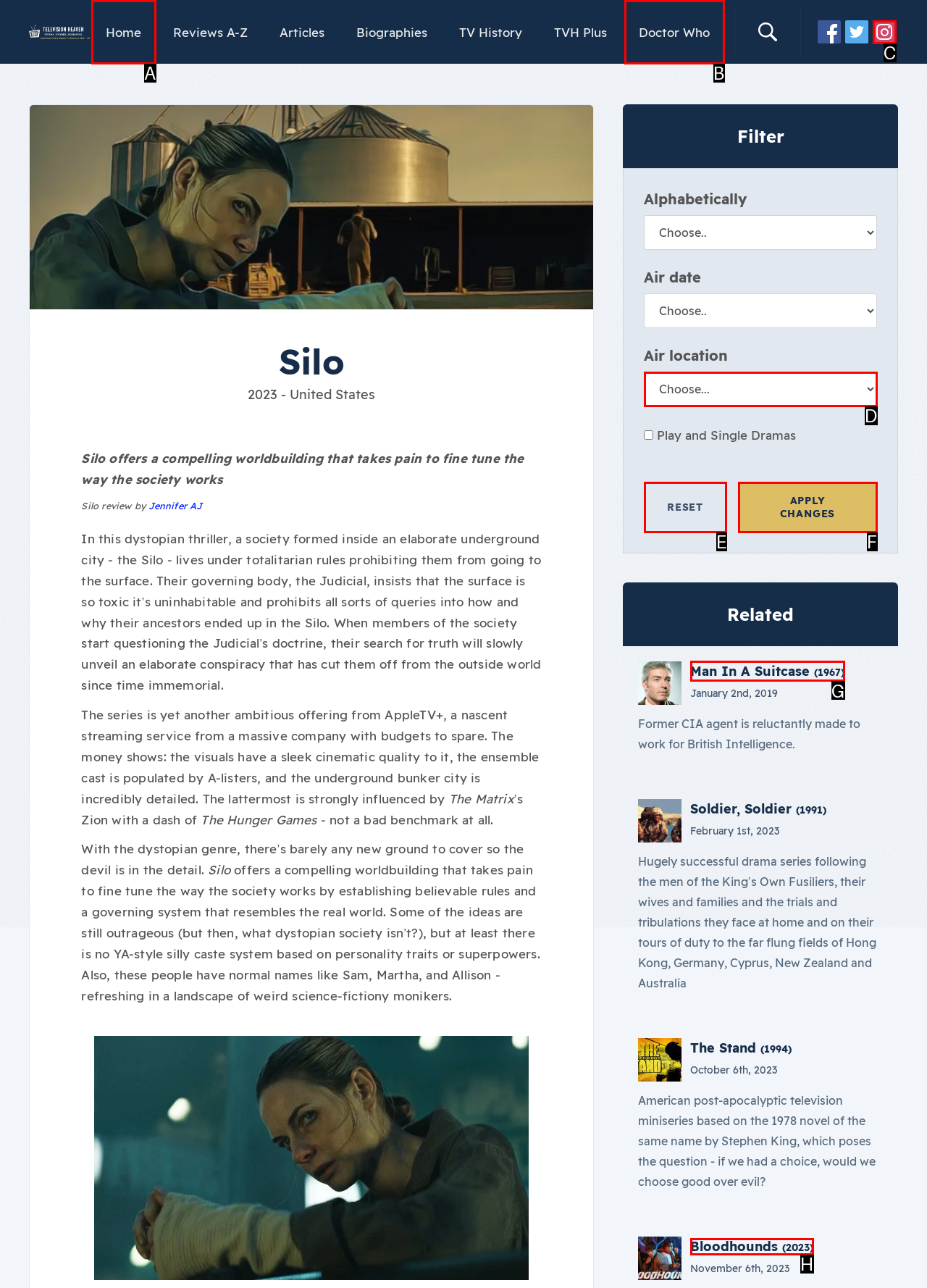Given the task: Learn more about 'Man In A Suitcase (1967)', indicate which boxed UI element should be clicked. Provide your answer using the letter associated with the correct choice.

G